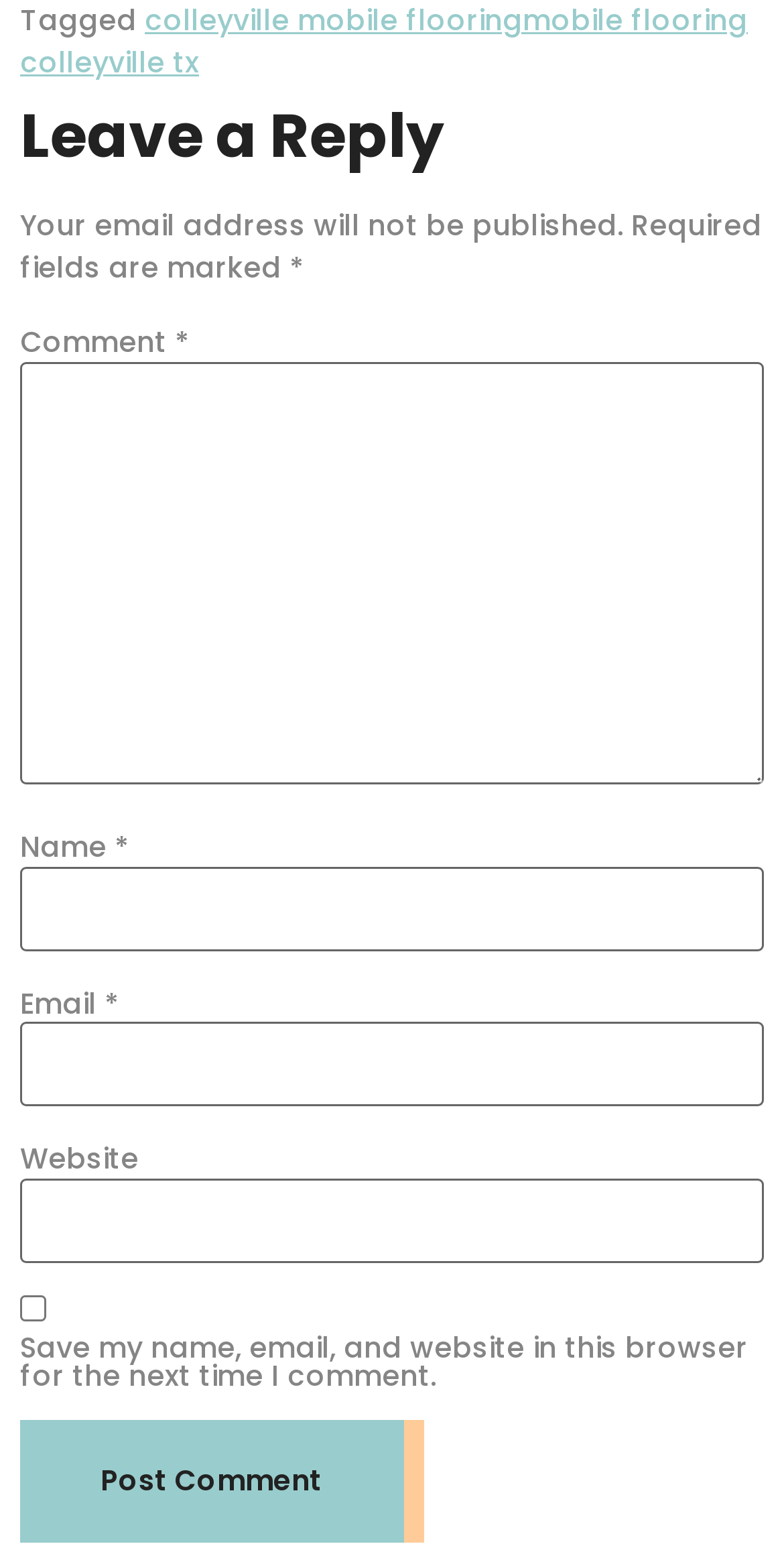Determine the bounding box coordinates of the clickable element necessary to fulfill the instruction: "Type your name". Provide the coordinates as four float numbers within the 0 to 1 range, i.e., [left, top, right, bottom].

[0.026, 0.562, 0.974, 0.616]